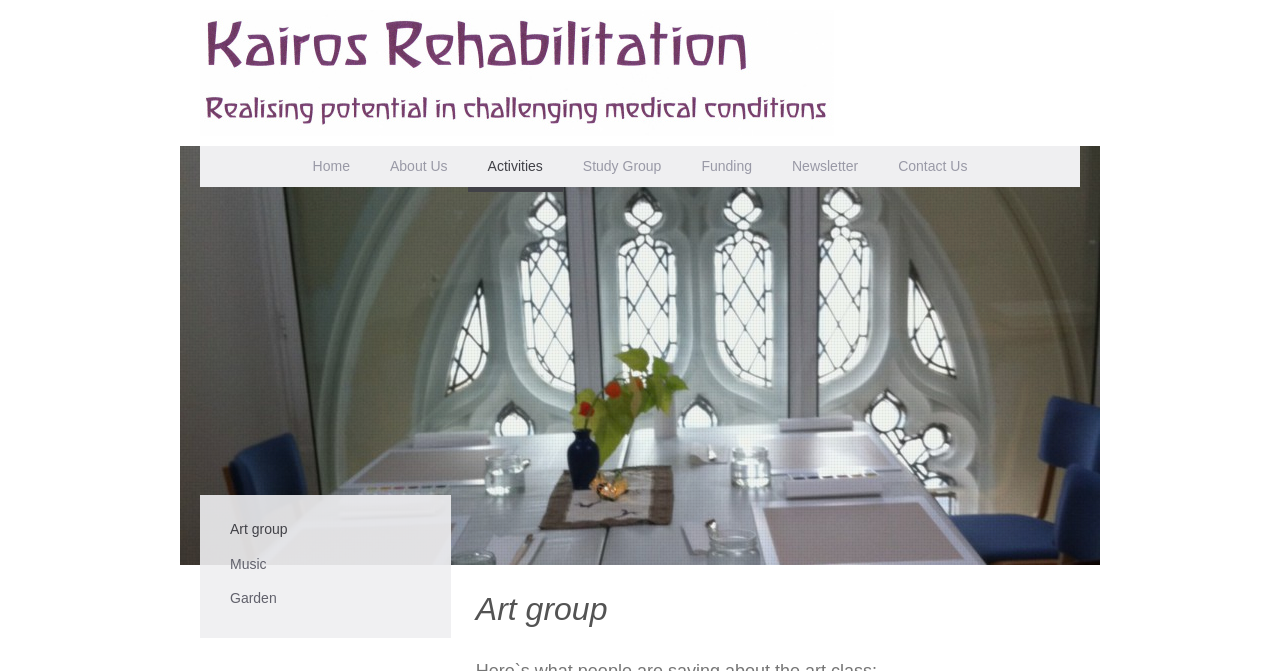Extract the bounding box of the UI element described as: "Art group".

[0.172, 0.767, 0.236, 0.818]